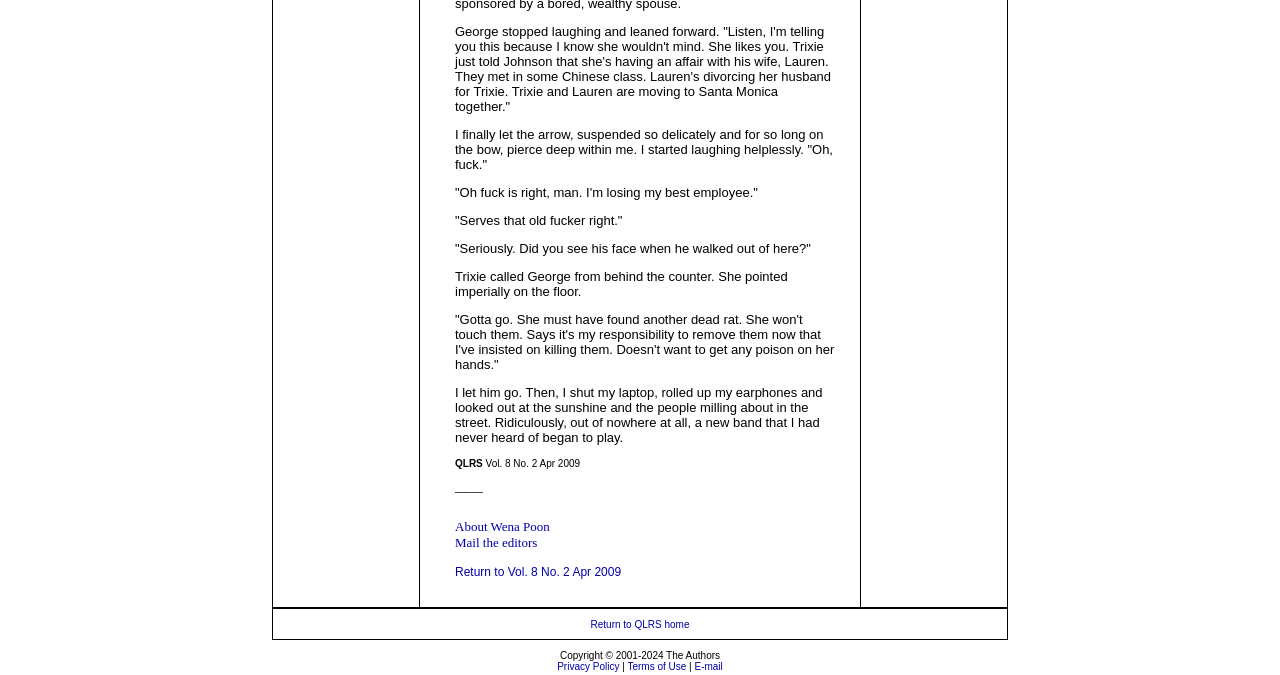What is the name of the publication?
Answer the question in a detailed and comprehensive manner.

The name of the publication can be found at the top of the webpage, where it is written 'QLRS' in a static text element.